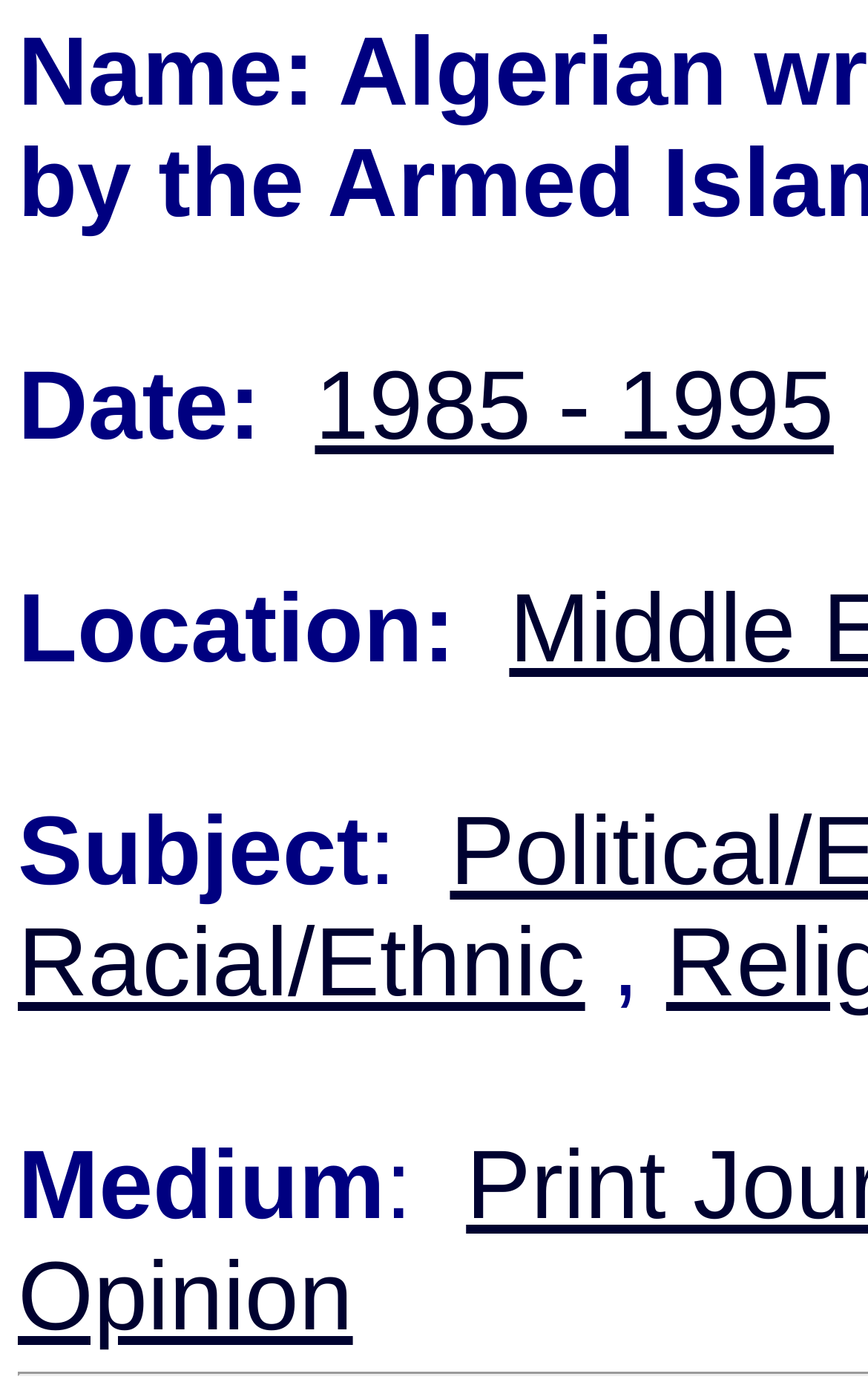Determine the bounding box coordinates (top-left x, top-left y, bottom-right x, bottom-right y) of the UI element described in the following text: 1985 - 1995

[0.363, 0.253, 0.961, 0.332]